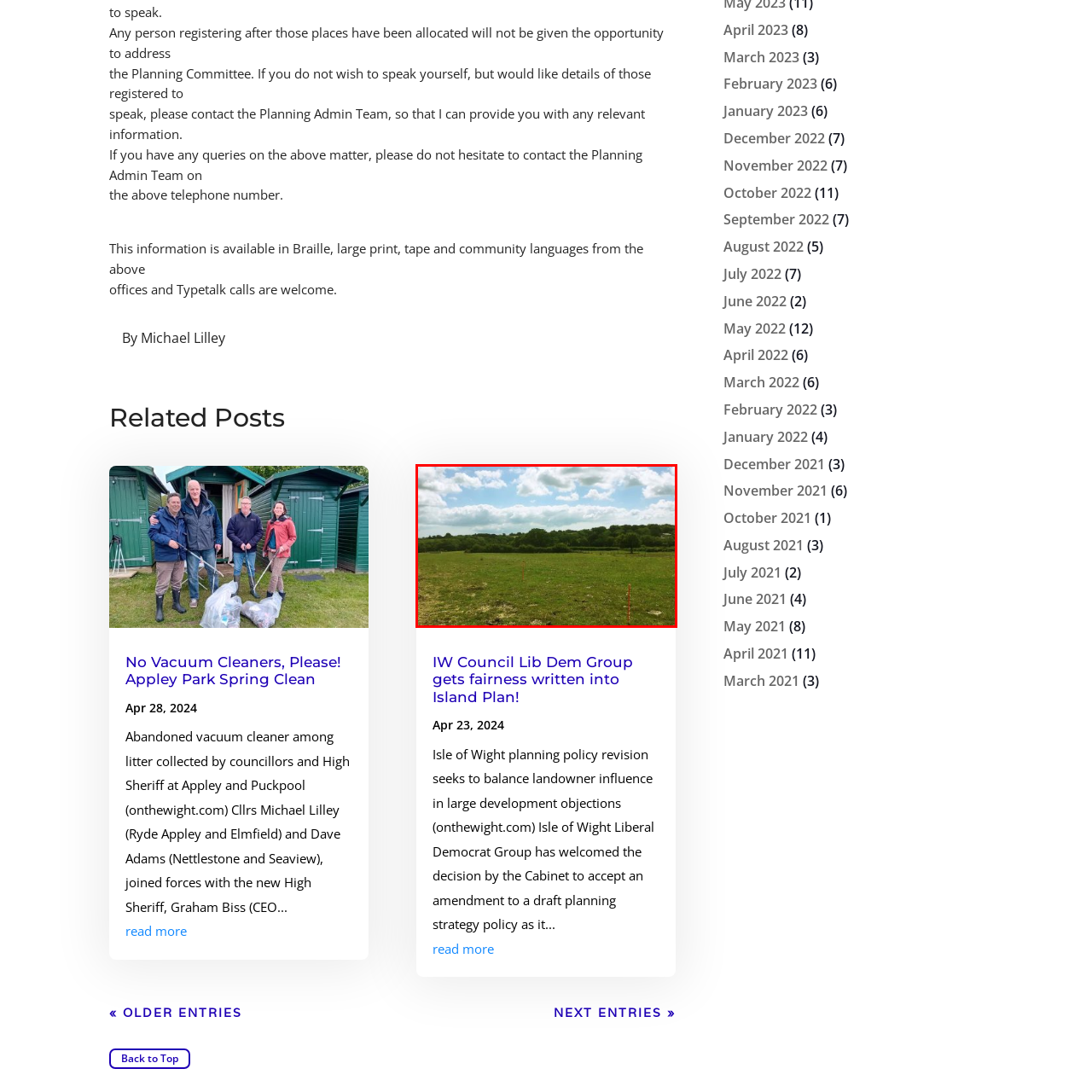Craft a detailed and vivid caption for the image that is highlighted by the red frame.

The image depicts a picturesque rural landscape under a bright blue sky adorned with fluffy white clouds. In the foreground, a lush green field stretches out, dotted with the textured remnants of past agricultural activity. Scattered throughout the grass are two prominent orange stakes, suggesting ongoing planning or surveying efforts in the area. In the background, a patchwork of trees lines the horizon, indicating a natural boundary and contributing to the serene atmosphere. This scene captures the essence of an open countryside, highlighting the intersection of nature and human planning, relevant to discussions surrounding local development and land use.